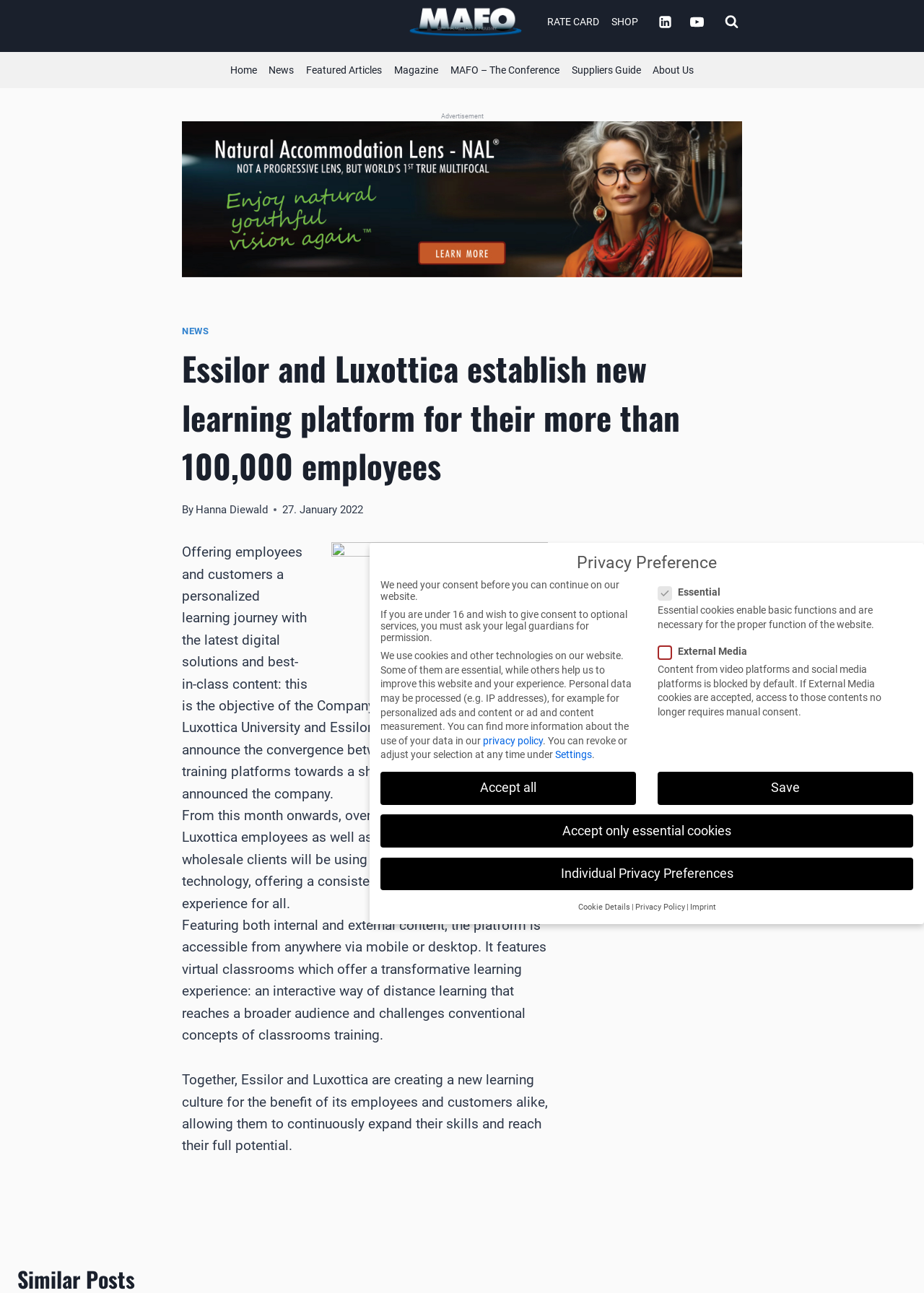What is the name of the company mentioned in the article?
Refer to the image and provide a one-word or short phrase answer.

Essilor and Luxottica